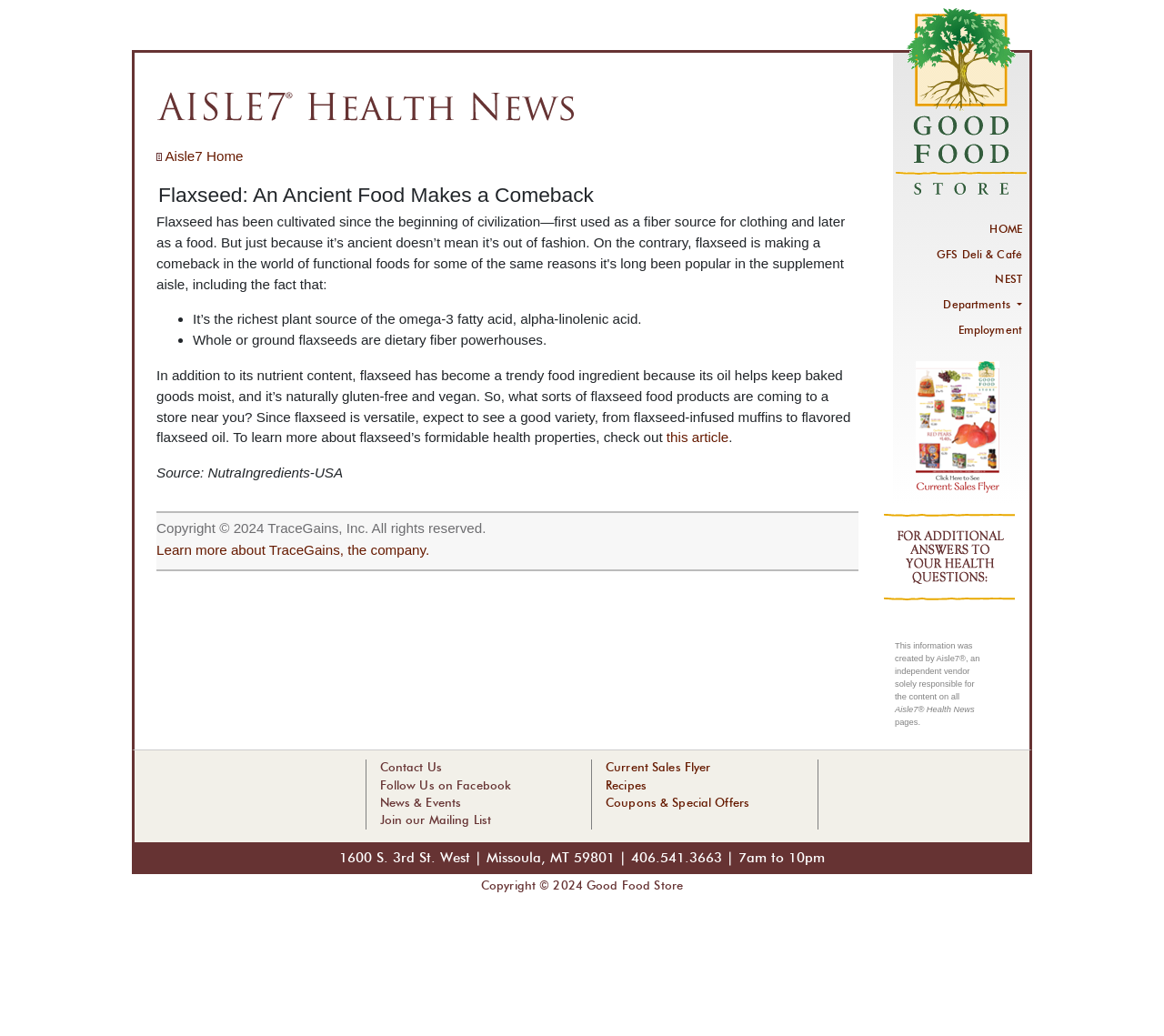Return the bounding box coordinates of the UI element that corresponds to this description: "Join our Mailing List". The coordinates must be given as four float numbers in the range of 0 and 1, [left, top, right, bottom].

[0.326, 0.787, 0.422, 0.798]